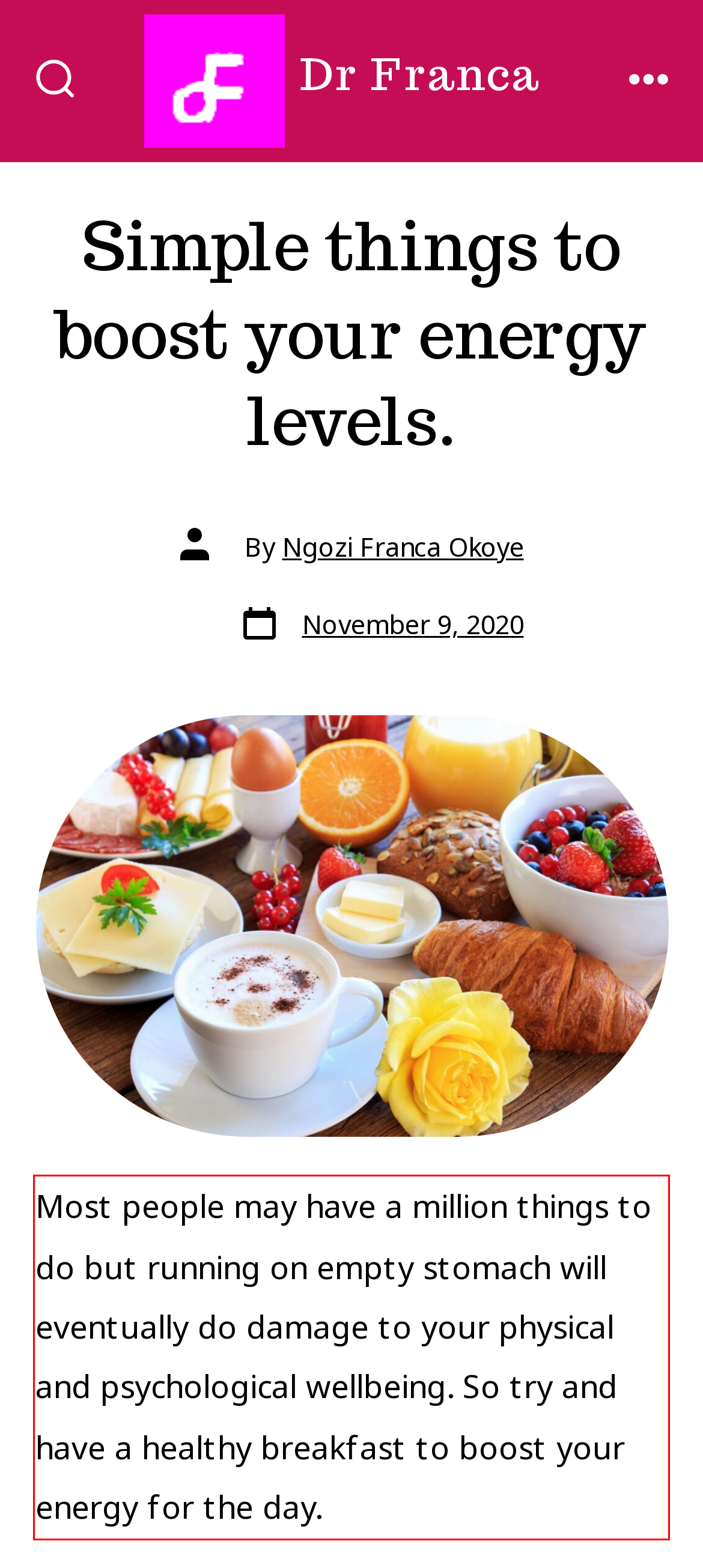Using the provided webpage screenshot, recognize the text content in the area marked by the red bounding box.

Most people may have a million things to do but running on empty stomach will eventually do damage to your physical and psychological wellbeing. So try and have a healthy breakfast to boost your energy for the day.